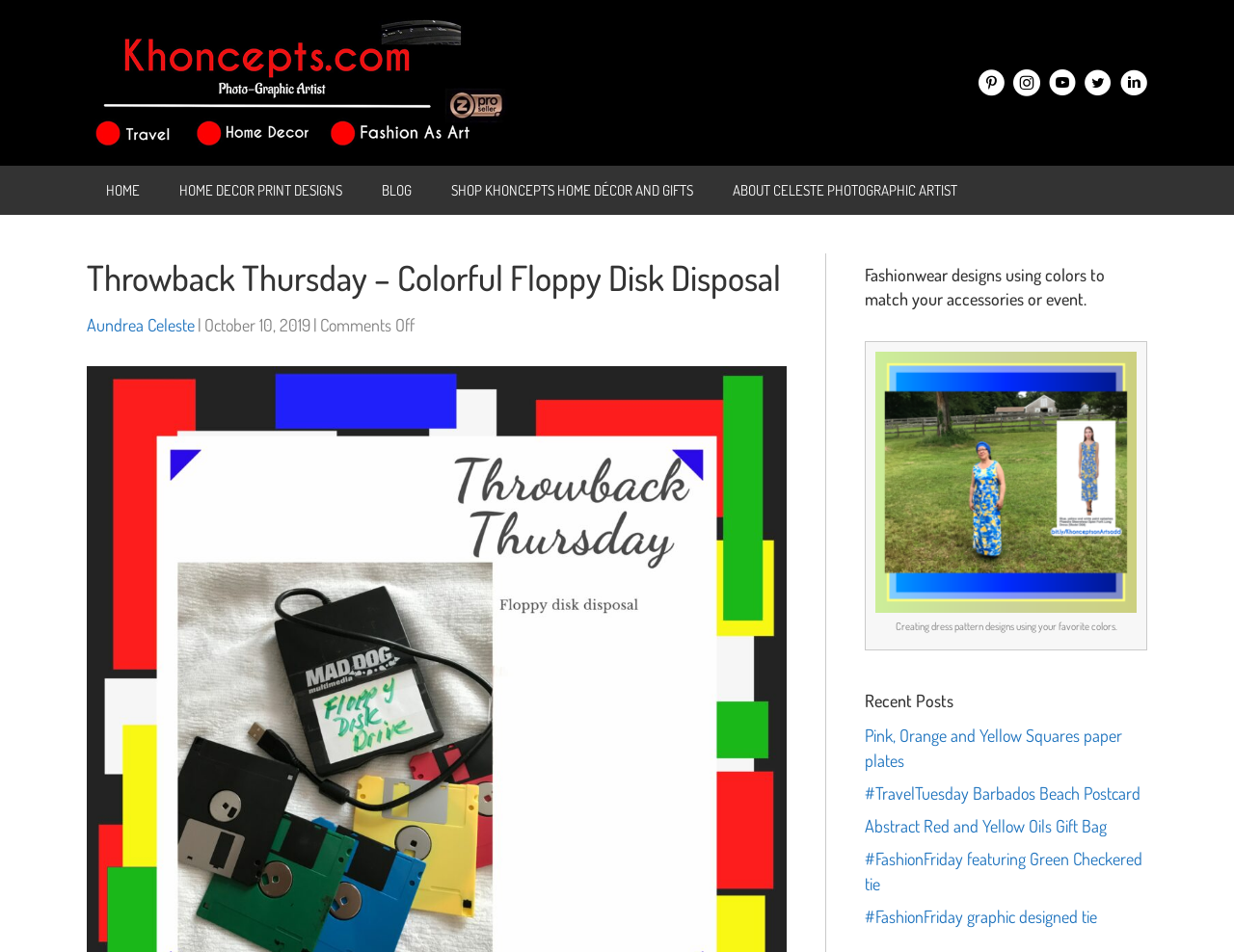Identify the bounding box coordinates of the clickable section necessary to follow the following instruction: "read about the author". The coordinates should be presented as four float numbers from 0 to 1, i.e., [left, top, right, bottom].

[0.578, 0.179, 0.791, 0.221]